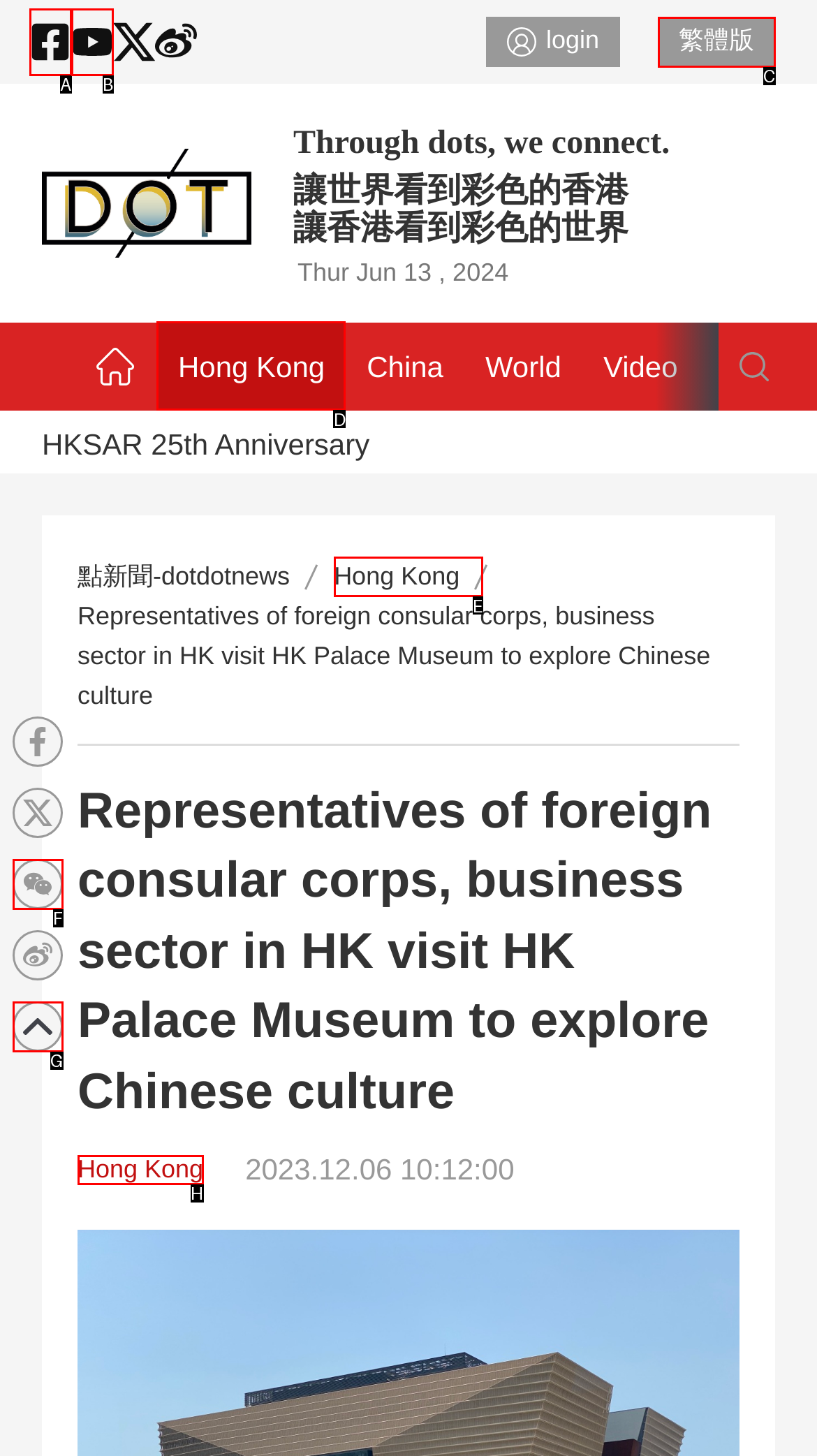Determine the letter of the UI element that will complete the task: Visit the Hong Kong page
Reply with the corresponding letter.

D